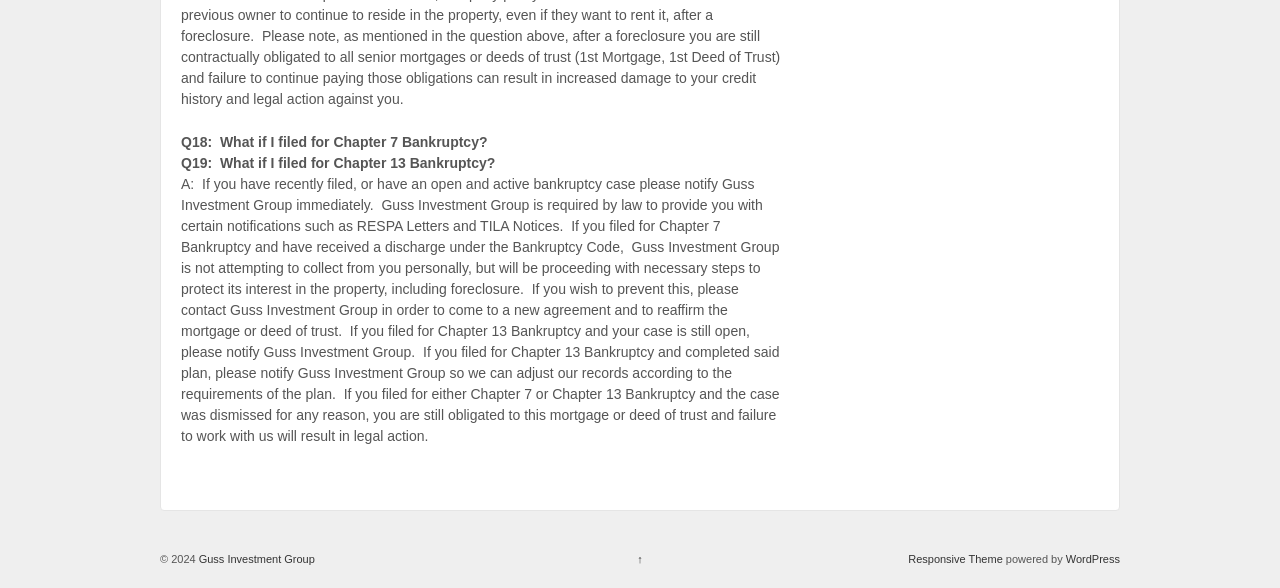Provide a brief response to the question below using a single word or phrase: 
What is the platform mentioned at the bottom of the page?

WordPress